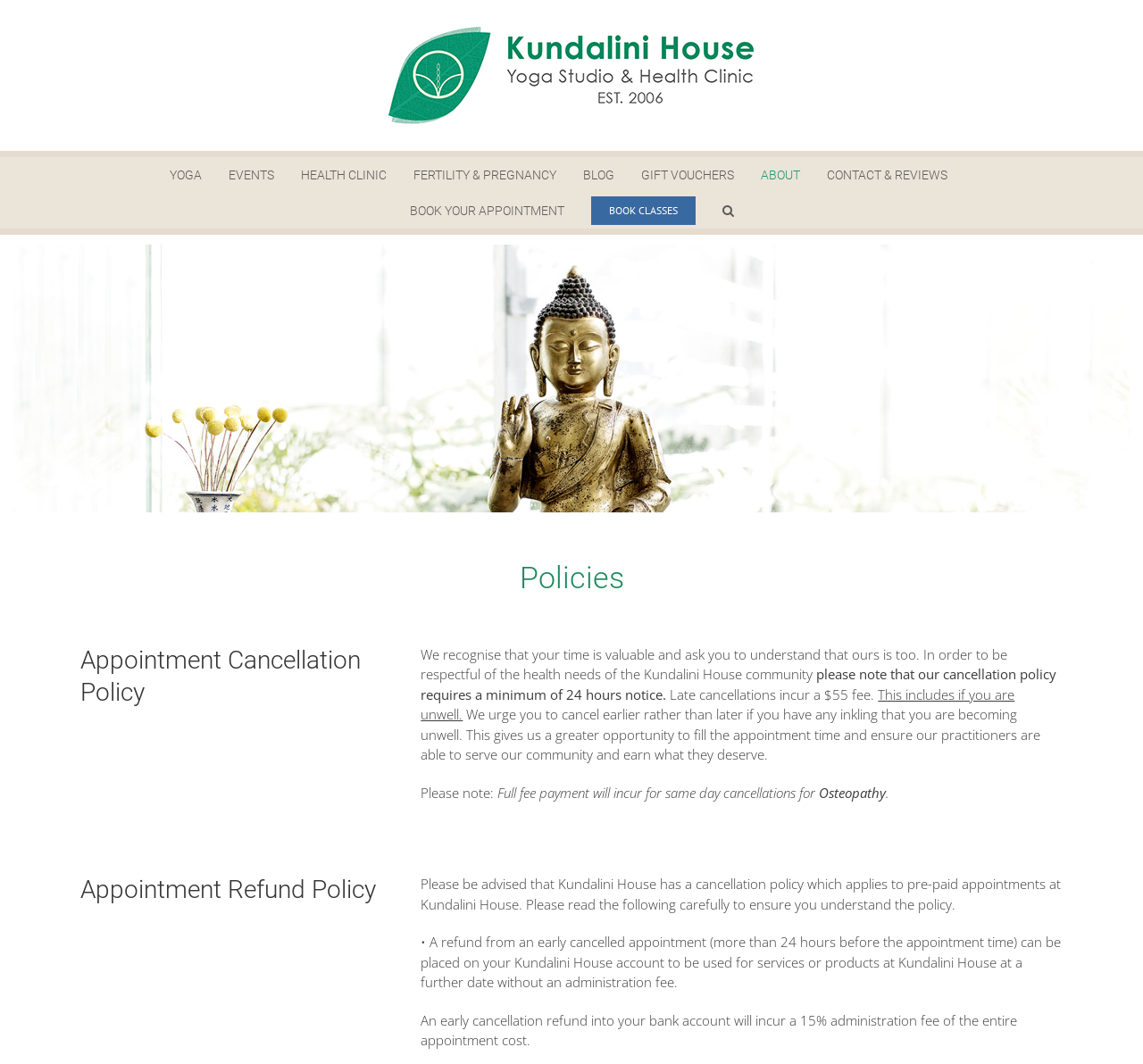Locate the bounding box coordinates of the element's region that should be clicked to carry out the following instruction: "Go to ABOUT page". The coordinates need to be four float numbers between 0 and 1, i.e., [left, top, right, bottom].

[0.665, 0.148, 0.7, 0.181]